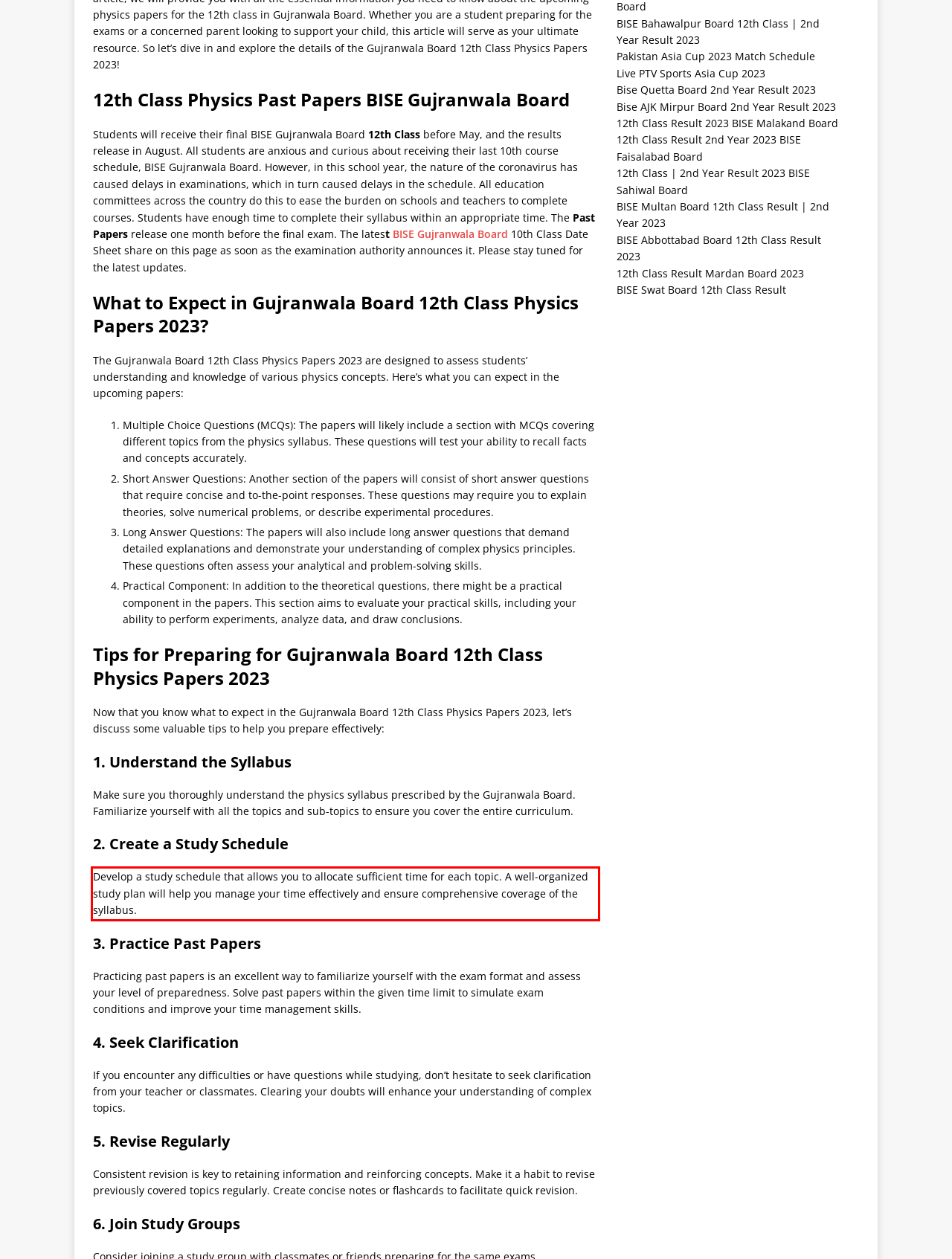Locate the red bounding box in the provided webpage screenshot and use OCR to determine the text content inside it.

Develop a study schedule that allows you to allocate sufficient time for each topic. A well-organized study plan will help you manage your time effectively and ensure comprehensive coverage of the syllabus.